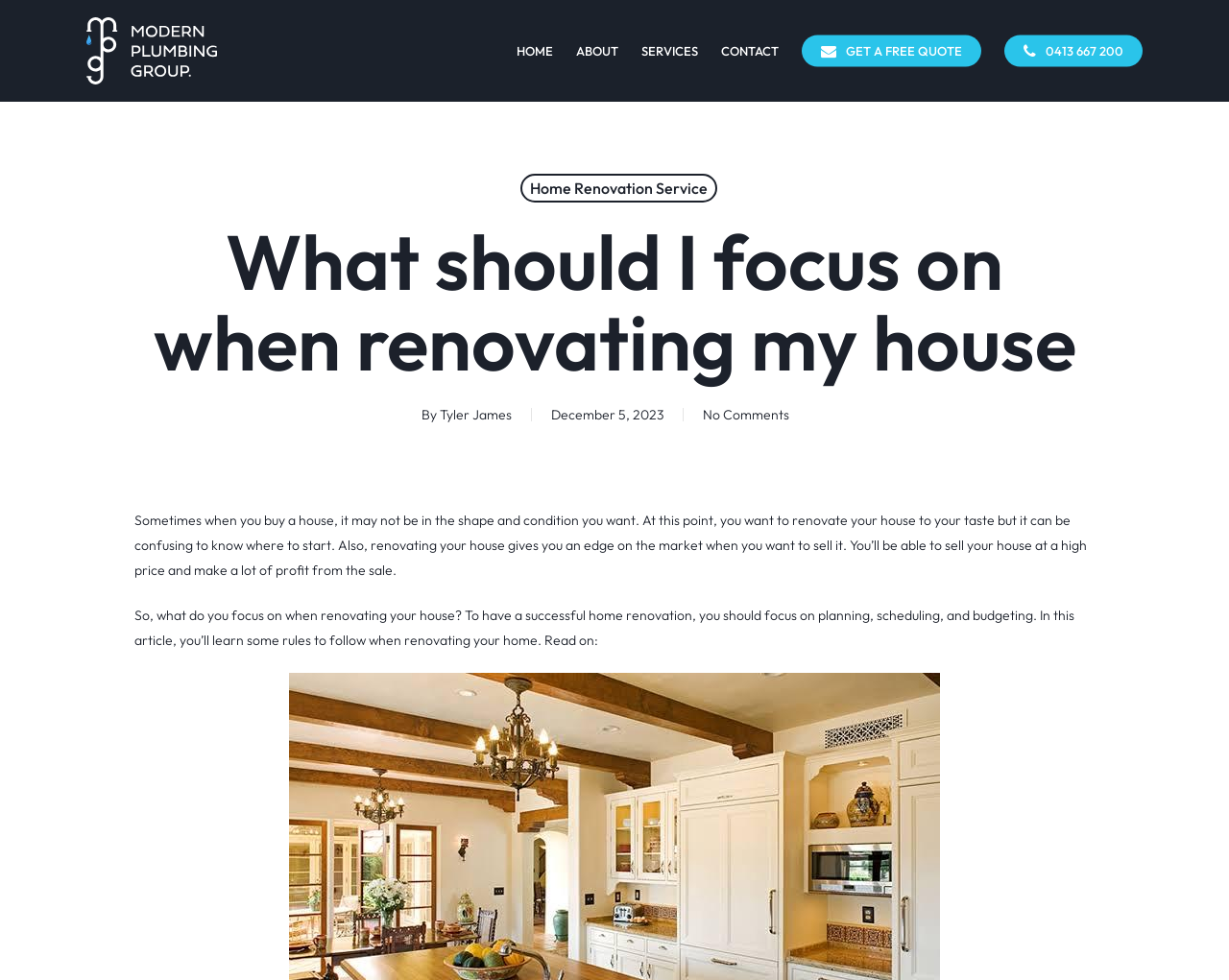From the details in the image, provide a thorough response to the question: What is the company name mentioned on the webpage?

The company name is mentioned as 'Modern Plumbing Group' in the top-left corner of the webpage, which is also a link. It is also mentioned in the image description.